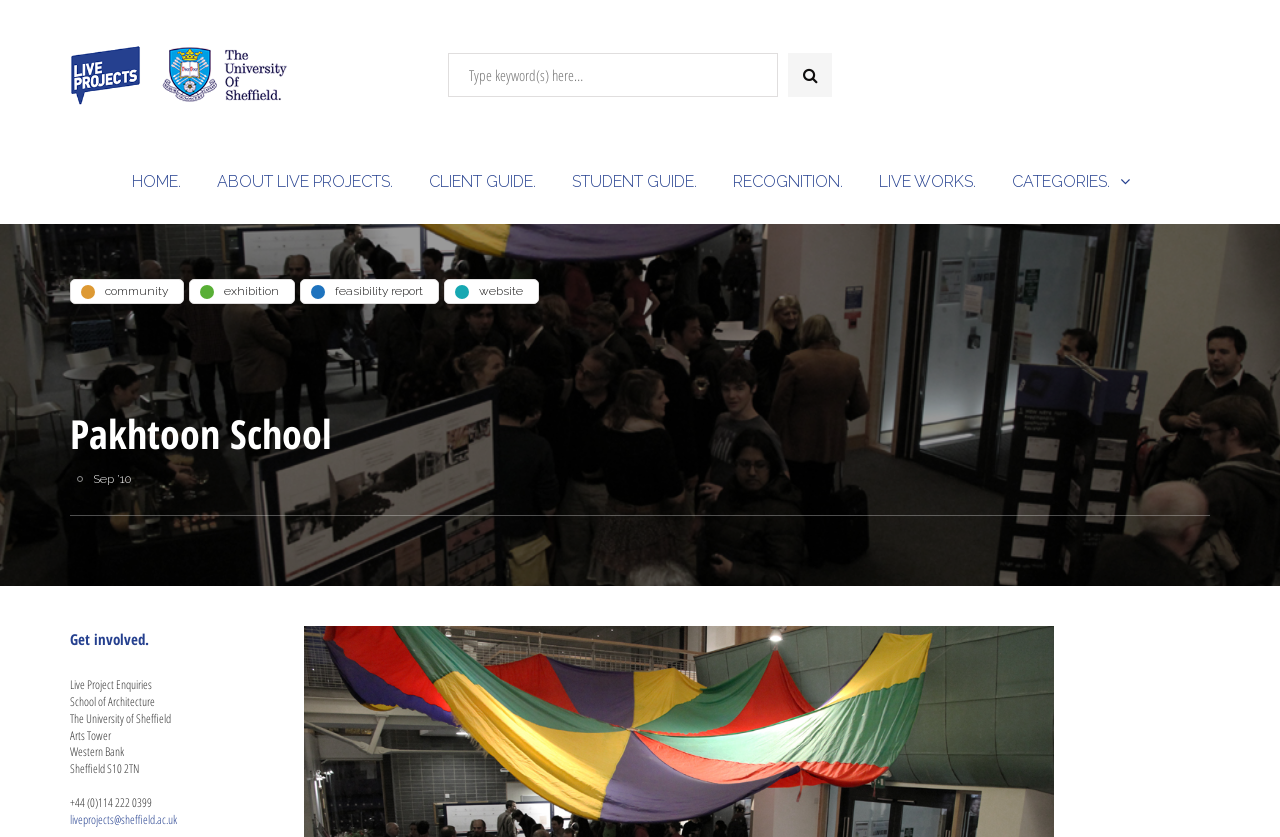Locate the bounding box of the user interface element based on this description: "aria-label="Search toggle"".

[0.616, 0.063, 0.65, 0.116]